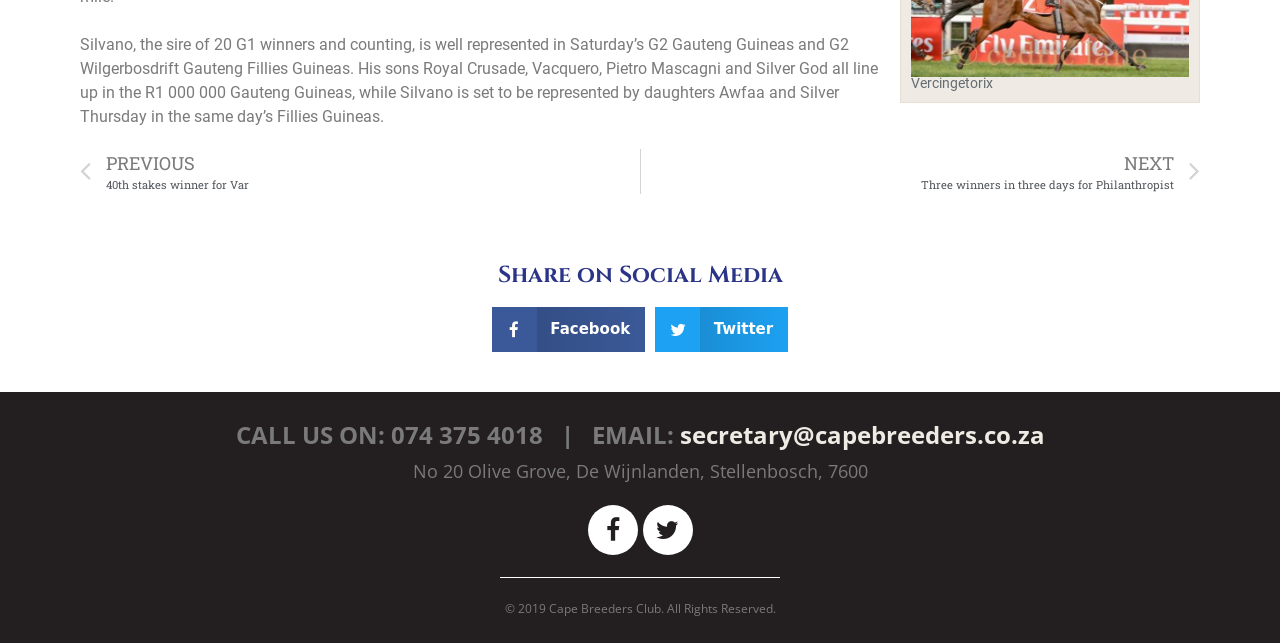Bounding box coordinates are specified in the format (top-left x, top-left y, bottom-right x, bottom-right y). All values are floating point numbers bounded between 0 and 1. Please provide the bounding box coordinate of the region this sentence describes: Twitter

[0.512, 0.477, 0.616, 0.547]